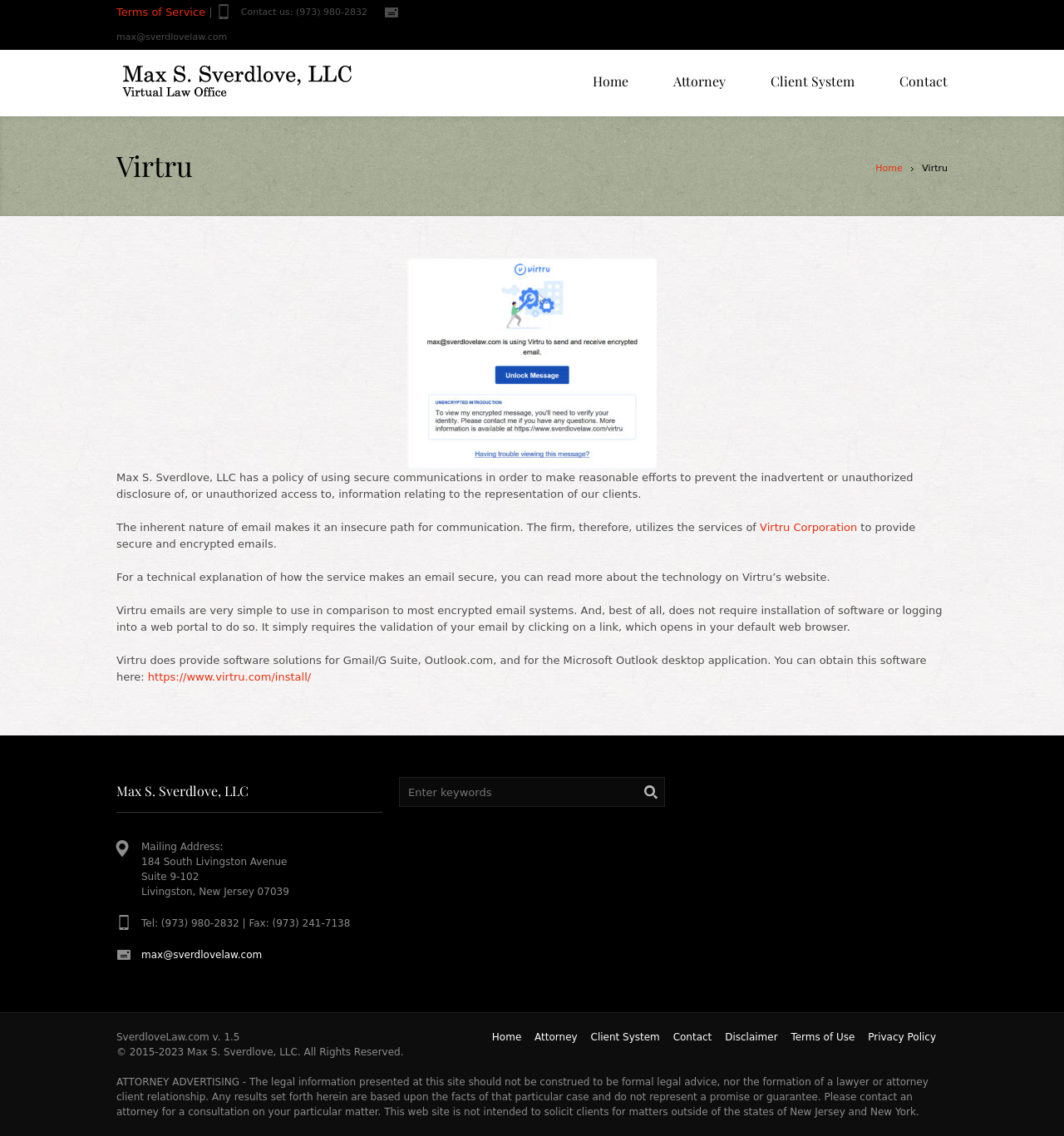What is the phone number of the law firm?
Provide a detailed and extensive answer to the question.

I found the answer by looking at the contact information section of the webpage, where it lists the phone number as '(973) 980-2832'. This is likely the phone number of the law firm.